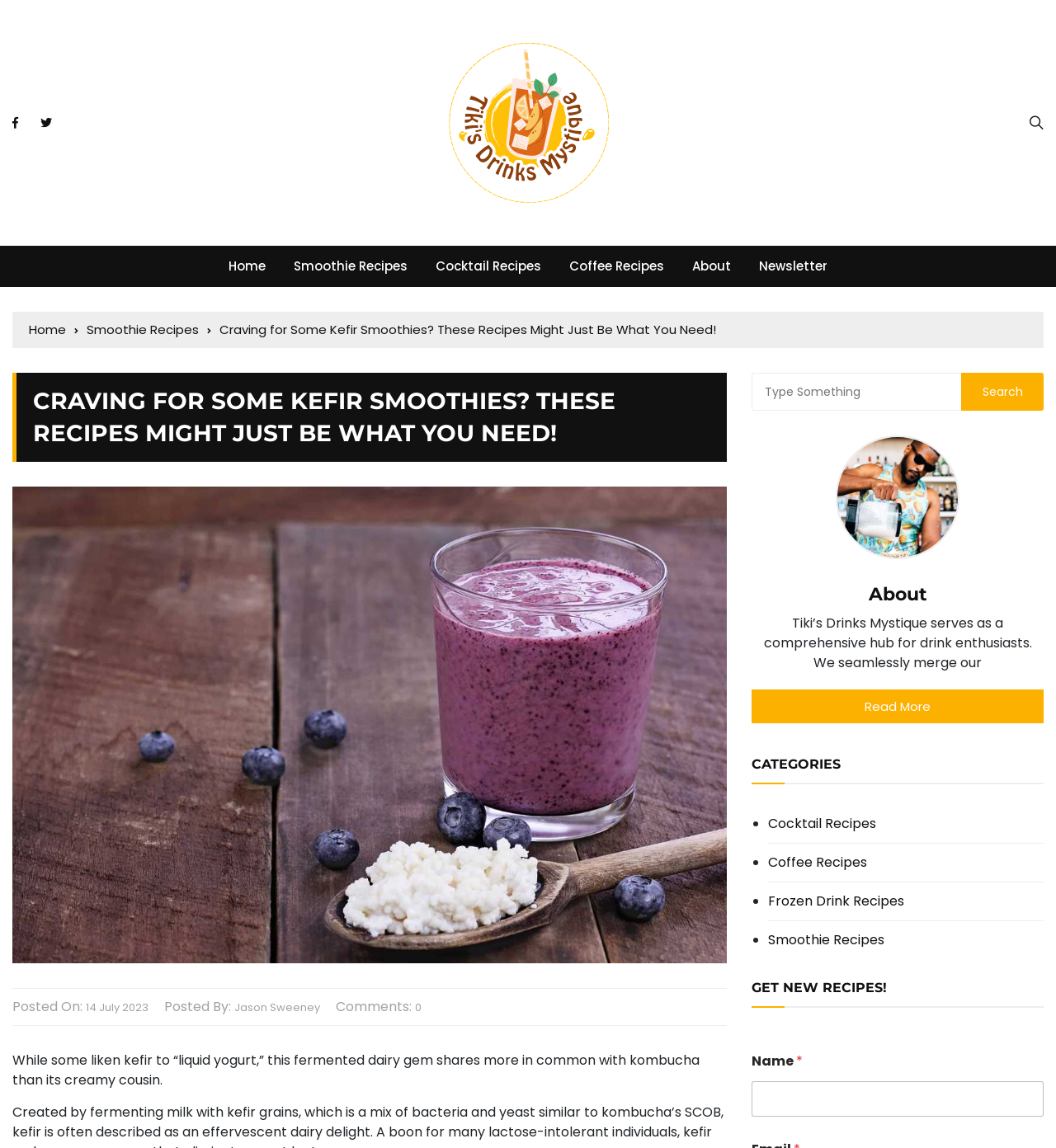Detail the features and information presented on the webpage.

This webpage is about Tiki's Drinks Mystique, a comprehensive hub for drink enthusiasts. At the top, there is a navigation bar with links to "Home", "Smoothie Recipes", "Cocktail Recipes", "Coffee Recipes", "About", and "Newsletter". Below the navigation bar, there is a breadcrumbs section showing the current page's path, which is "Home > Smoothie Recipes > Craving for Some Kefir Smoothies? These Recipes Might Just Be What You Need!".

The main content of the page is an article titled "Craving for Some Kefir Smoothies? These Recipes Might Just Be What You Need!". The article has a heading, an image, and a brief introduction that reads "While some liken kefir to “liquid yogurt,” this fermented dairy gem shares more in common with kombucha than its creamy cousin." Below the introduction, there are details about the article, including the posted date, author, and number of comments.

On the right side of the page, there is a search bar with a search button. Below the search bar, there is a section about the website, Tiki's Drinks Mystique, with a heading, an image, and a brief description. There is also a "Read More" link to learn more about the website.

Further down the page, there is a section titled "CATEGORIES" with links to different recipe categories, including "Cocktail Recipes", "Coffee Recipes", "Frozen Drink Recipes", and "Smoothie Recipes". Below the categories section, there is a heading "GET NEW RECIPES!" and a form to submit one's name to receive new recipes.